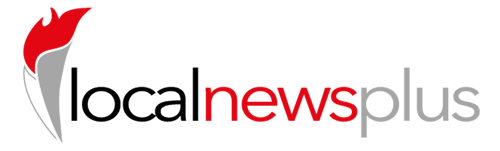Examine the image carefully and respond to the question with a detailed answer: 
What color is the text 'local' in the logo?

The logo features the text 'localnewsplus' in a modern font, and the word 'local' is specifically presented in black, which highlights the brand's focus on the local community.